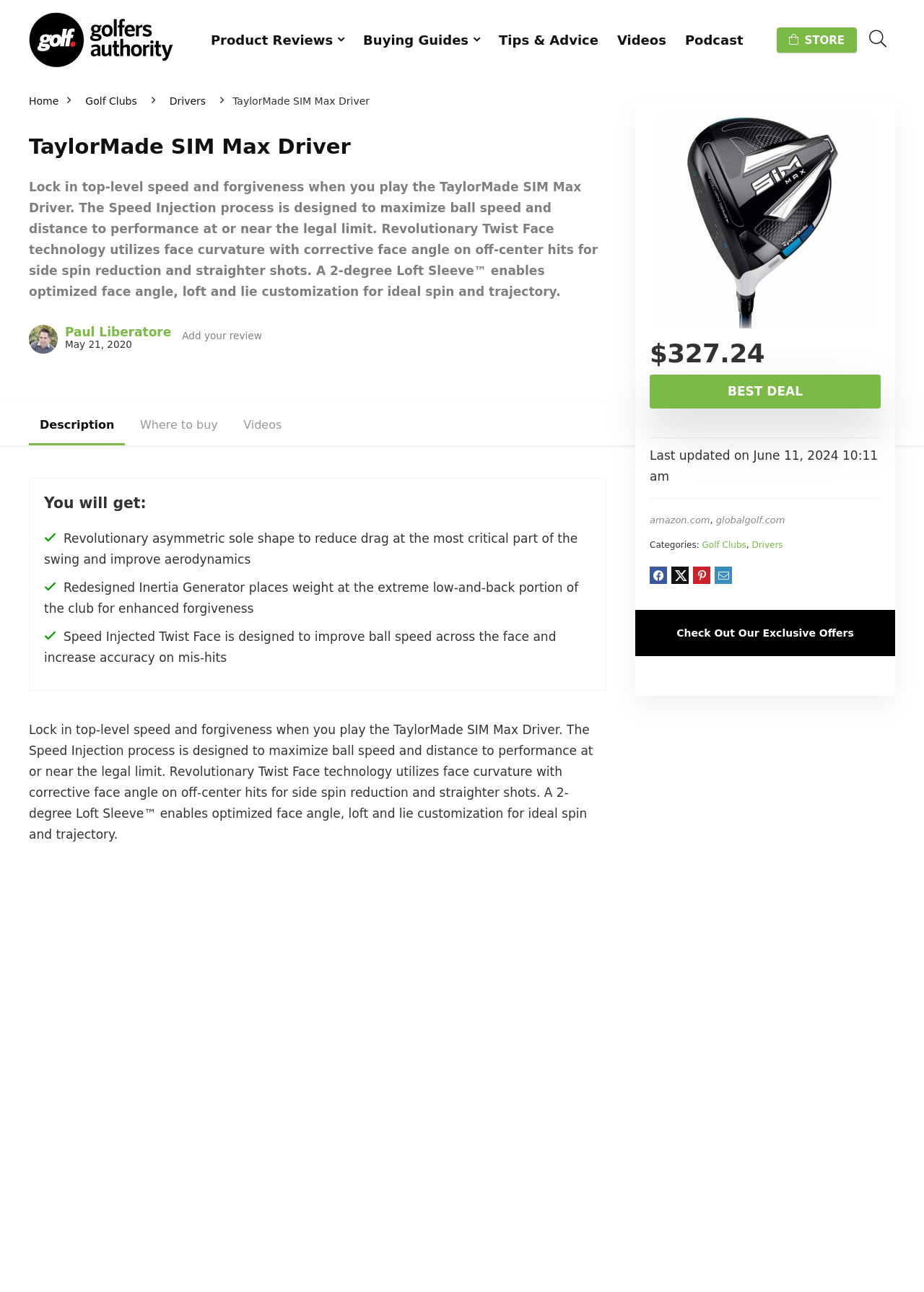Determine the bounding box coordinates in the format (top-left x, top-left y, bottom-right x, bottom-right y). Ensure all values are floating point numbers between 0 and 1. Identify the bounding box of the UI element described by: STORE

[0.841, 0.021, 0.927, 0.041]